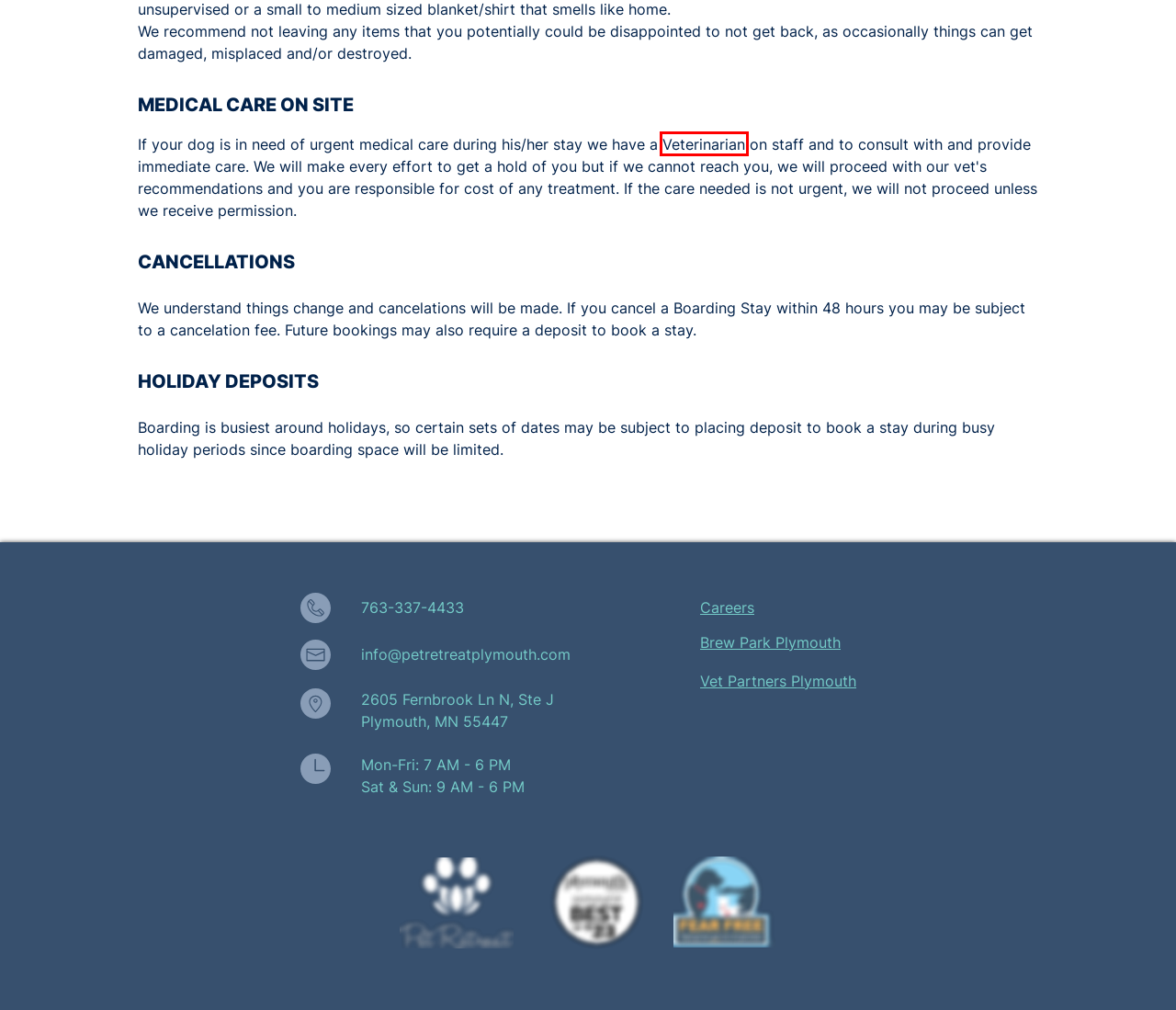You are looking at a screenshot of a webpage with a red bounding box around an element. Determine the best matching webpage description for the new webpage resulting from clicking the element in the red bounding box. Here are the descriptions:
A. First Time Assessment | Pet Retreat Plymouth
B. Doggy Daycare | Pet Retreat Plymouth
C. Veterinarians on Site | Pet Retreat Plymouth
D. VetPartners Pet Hospital | Plymouth
E. Brew Park Plymouth | Where Dogs and Their Humans Unwind
F. Customer Portal
G. Dog Training | Pet Retreat Plymouth
H. About | Vet Partners Pet Retreat

C